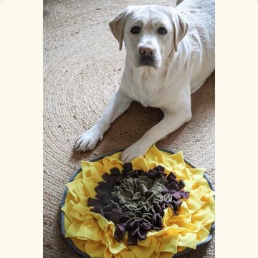What is the primary color of the snuffle mat?
Examine the image closely and answer the question with as much detail as possible.

According to the caption, the snuffle mat is primarily yellow, with dark purple and green embellishments, indicating that yellow is the main color of the mat.